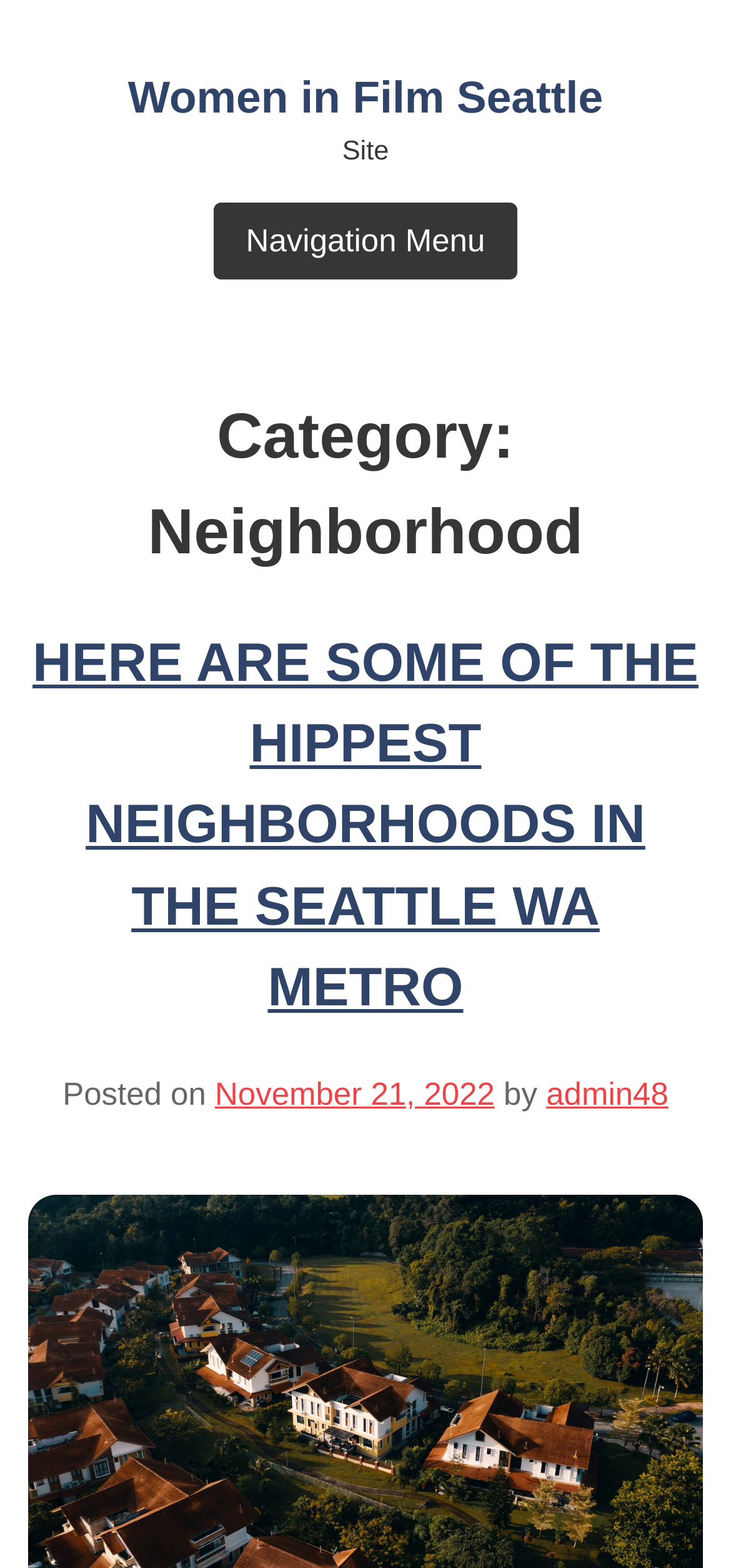When was the current article posted?
Using the visual information, respond with a single word or phrase.

November 21, 2022